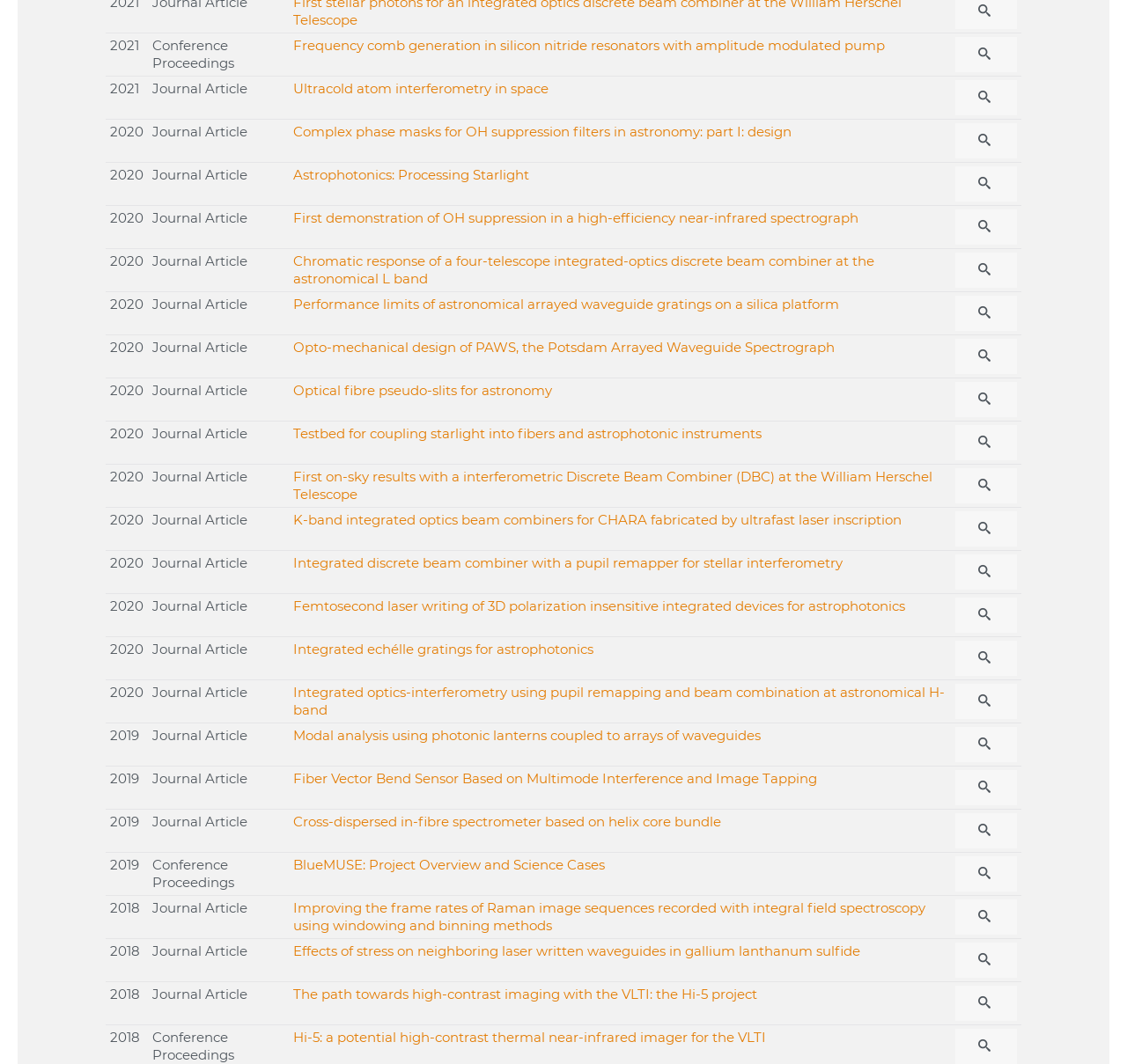Pinpoint the bounding box coordinates of the clickable area necessary to execute the following instruction: "View previous message". The coordinates should be given as four float numbers between 0 and 1, namely [left, top, right, bottom].

None